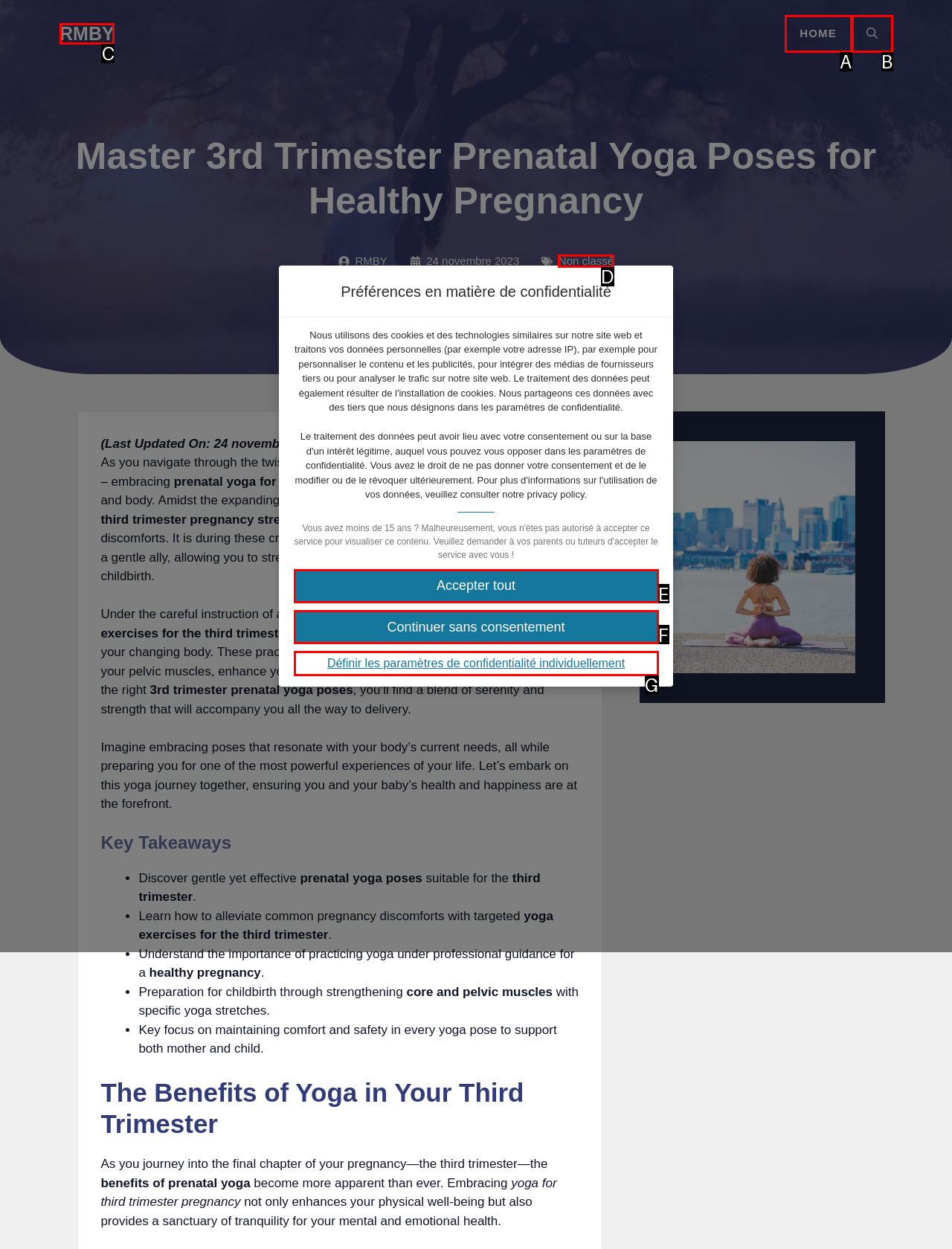Using the description: Continuer sans consentement, find the corresponding HTML element. Provide the letter of the matching option directly.

F